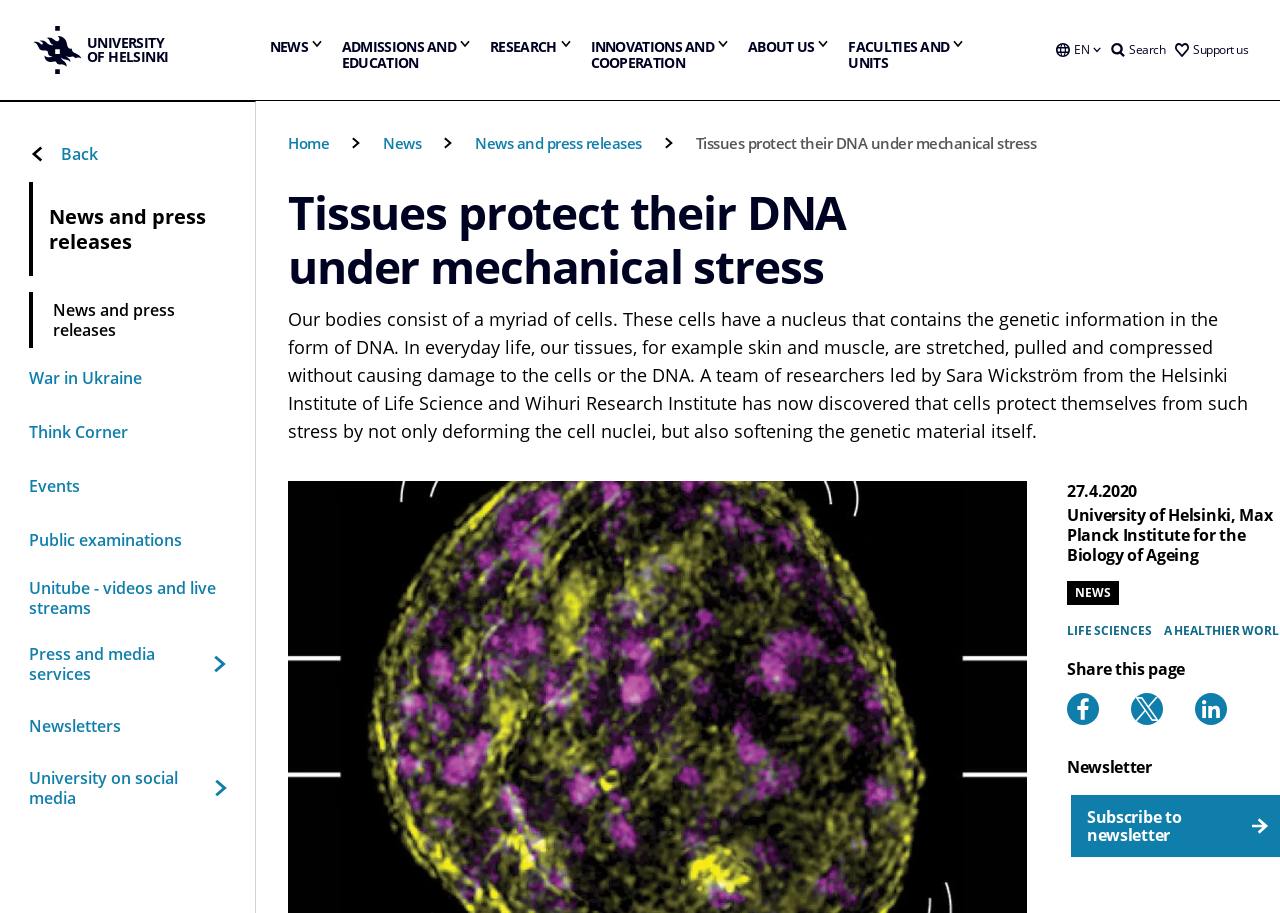Determine the bounding box for the HTML element described here: "Faculties and units". The coordinates should be given as [left, top, right, bottom] with each number being a float between 0 and 1.

[0.655, 0.0, 0.76, 0.11]